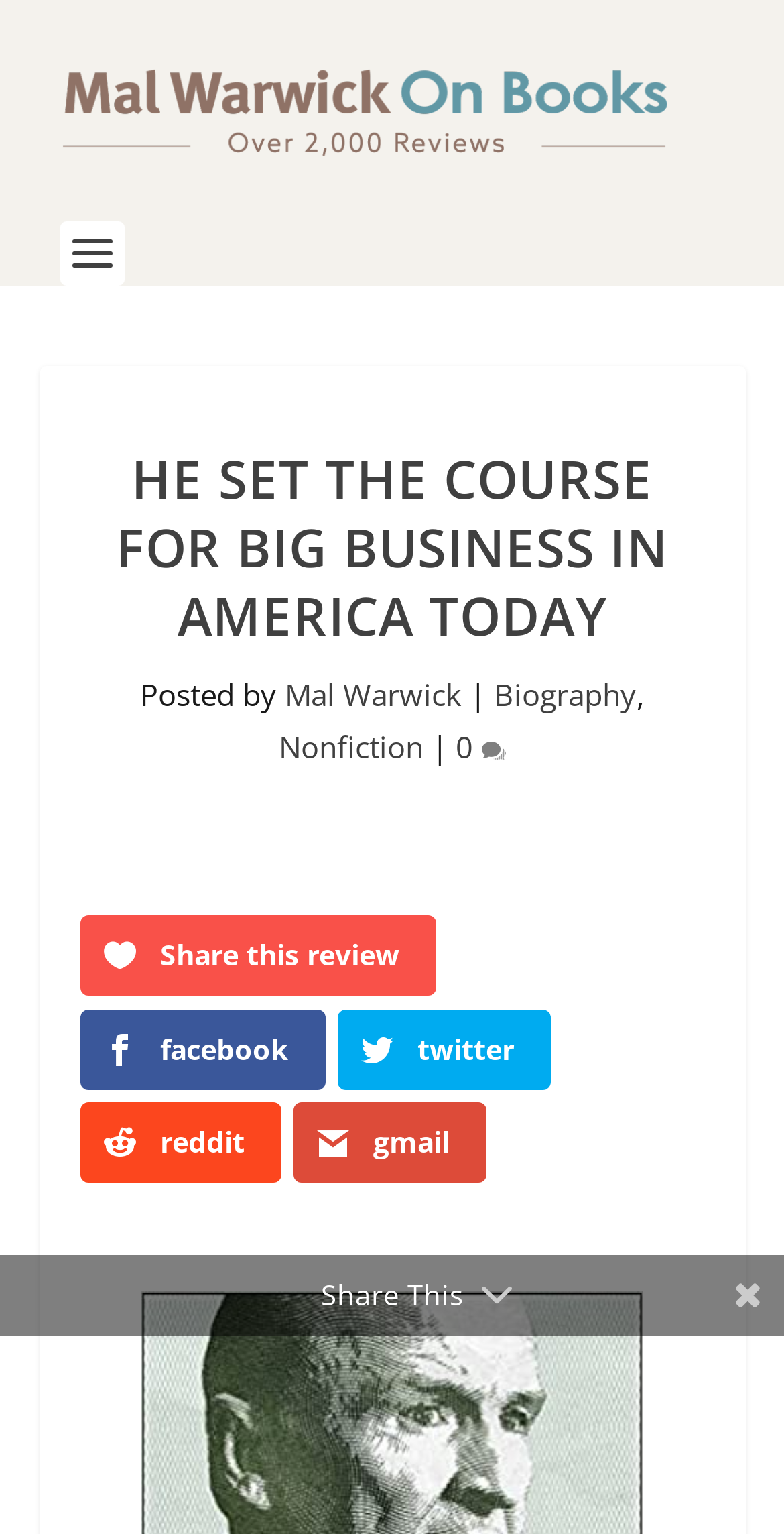Can you specify the bounding box coordinates of the area that needs to be clicked to fulfill the following instruction: "Click on Mal Warwick On Books"?

[0.077, 0.039, 0.857, 0.105]